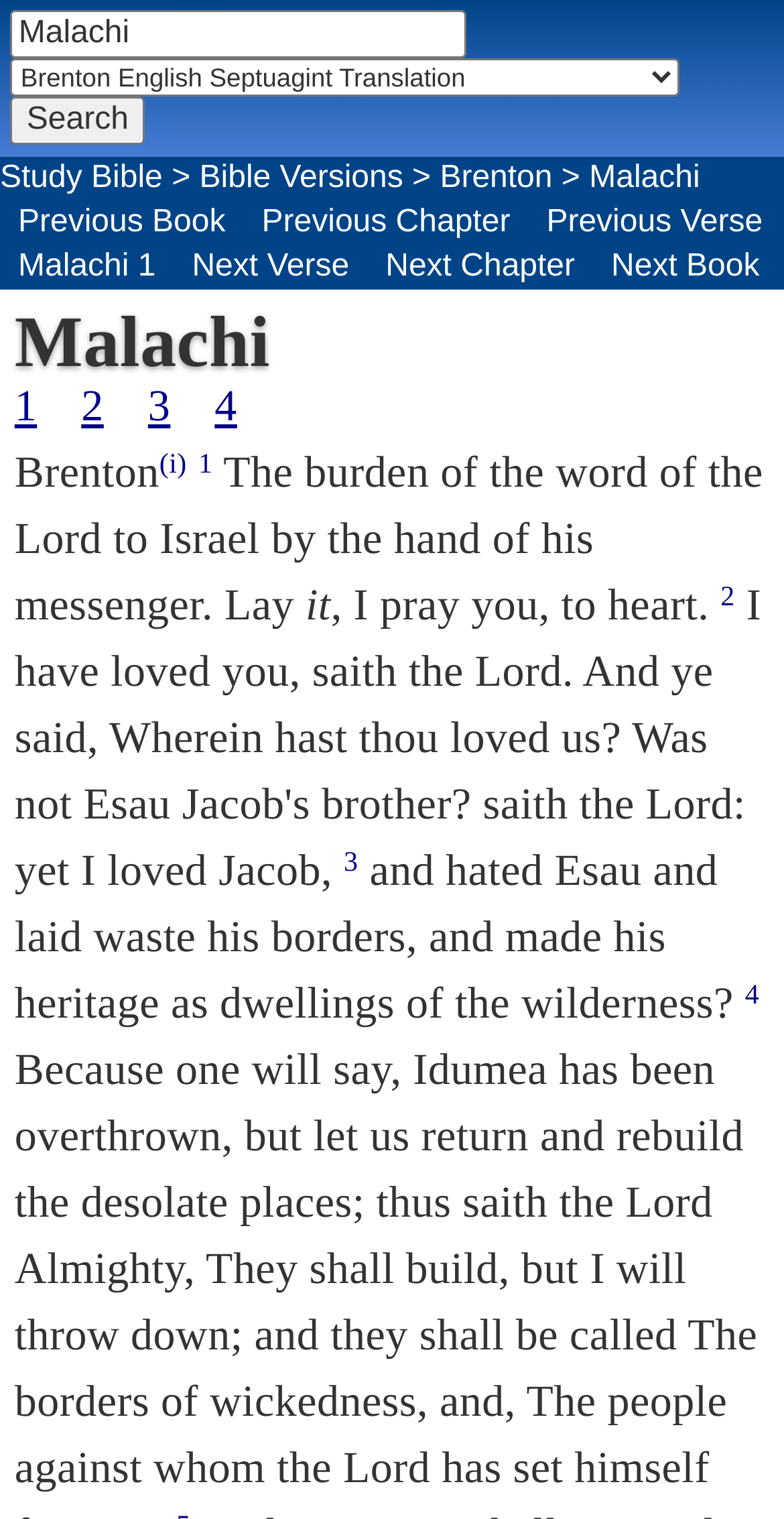Identify the bounding box for the described UI element. Provide the coordinates in (top-left x, top-left y, bottom-right x, bottom-right y) format with values ranging from 0 to 1: Next Verse

[0.222, 0.161, 0.469, 0.19]